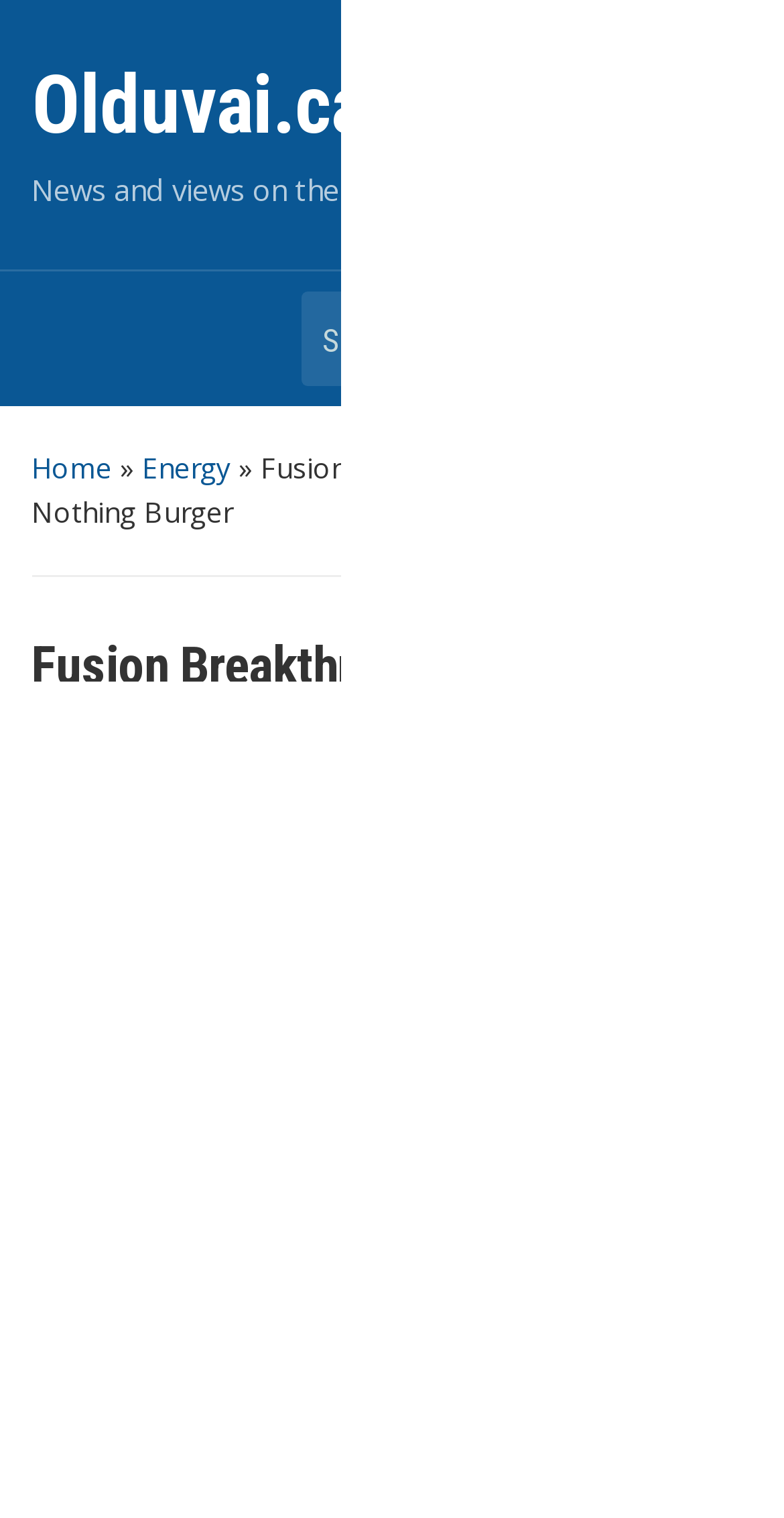Respond to the question below with a single word or phrase:
What is the topic of the article?

Fusion Breakthrough